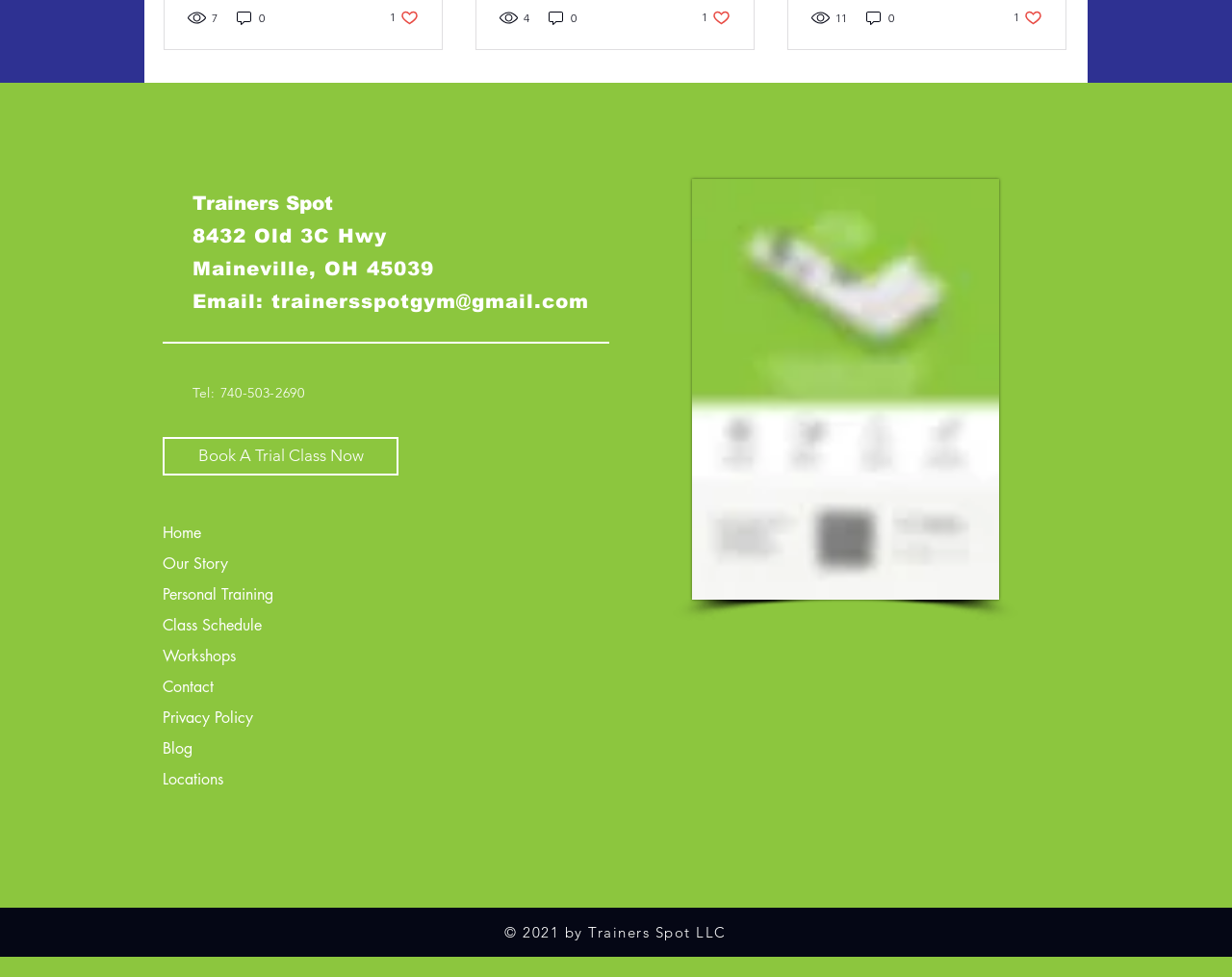Please identify the bounding box coordinates of the element's region that I should click in order to complete the following instruction: "Check the 'Trainers Spot App'". The bounding box coordinates consist of four float numbers between 0 and 1, i.e., [left, top, right, bottom].

[0.562, 0.184, 0.811, 0.614]